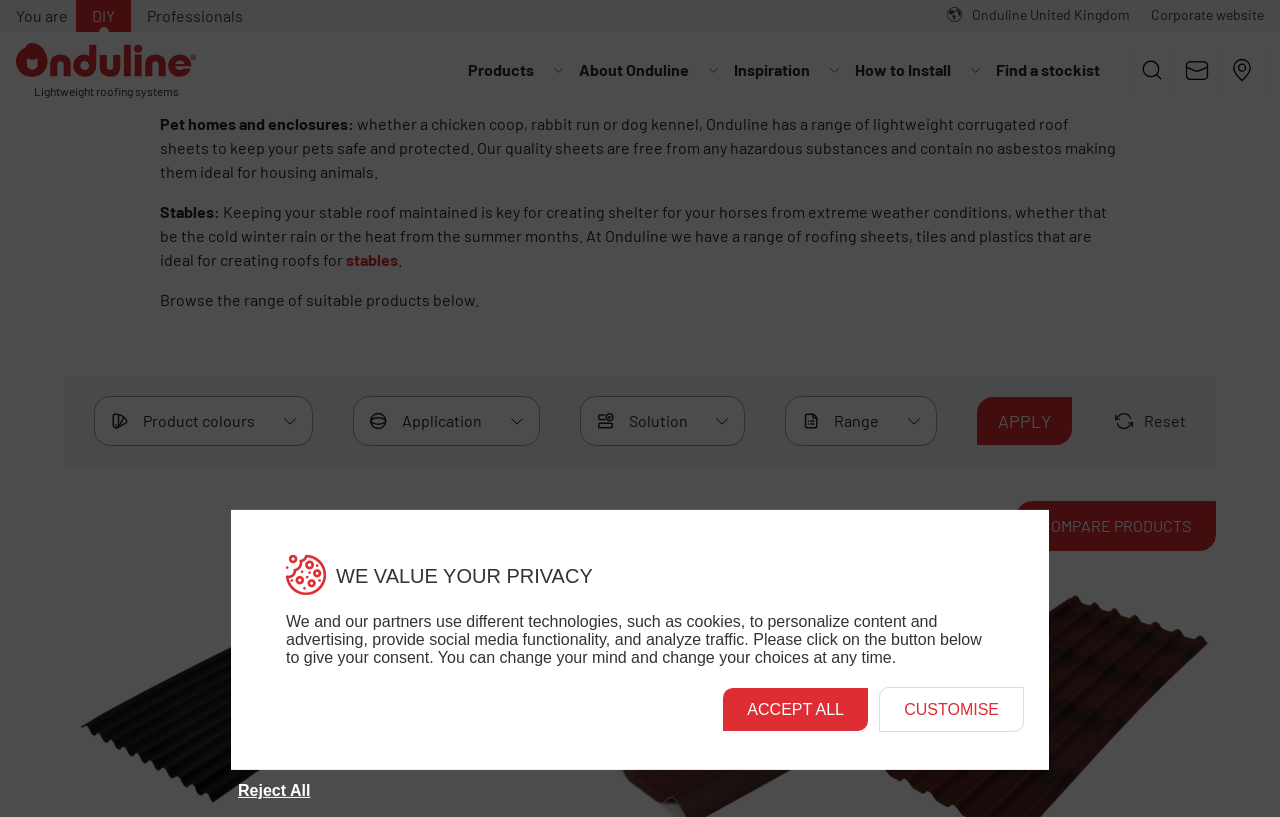Given the description of a UI element: "News & Events", identify the bounding box coordinates of the matching element in the webpage screenshot.

[0.025, 0.419, 0.15, 0.448]